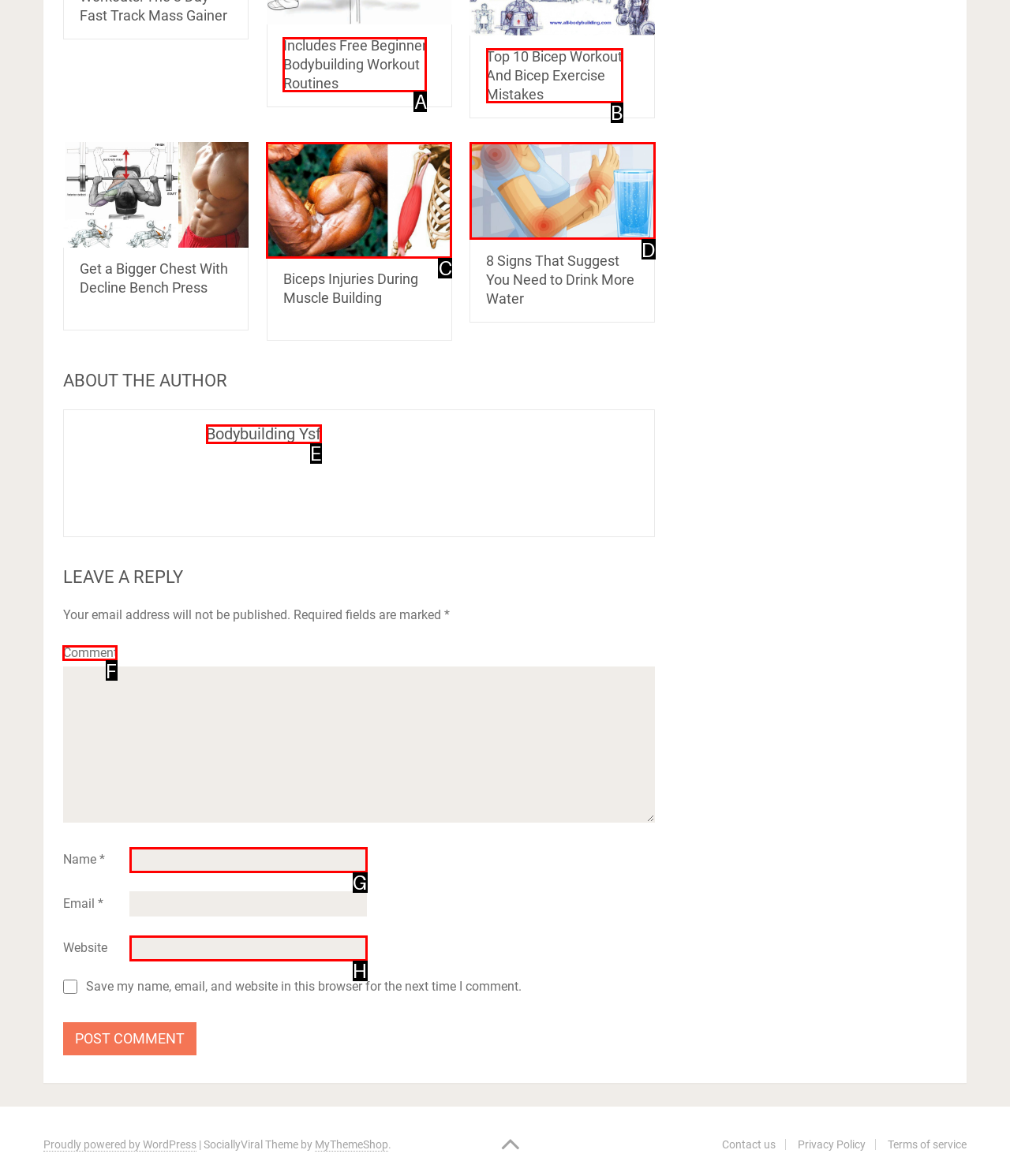Please indicate which HTML element to click in order to fulfill the following task: Leave a reply to the article Respond with the letter of the chosen option.

F